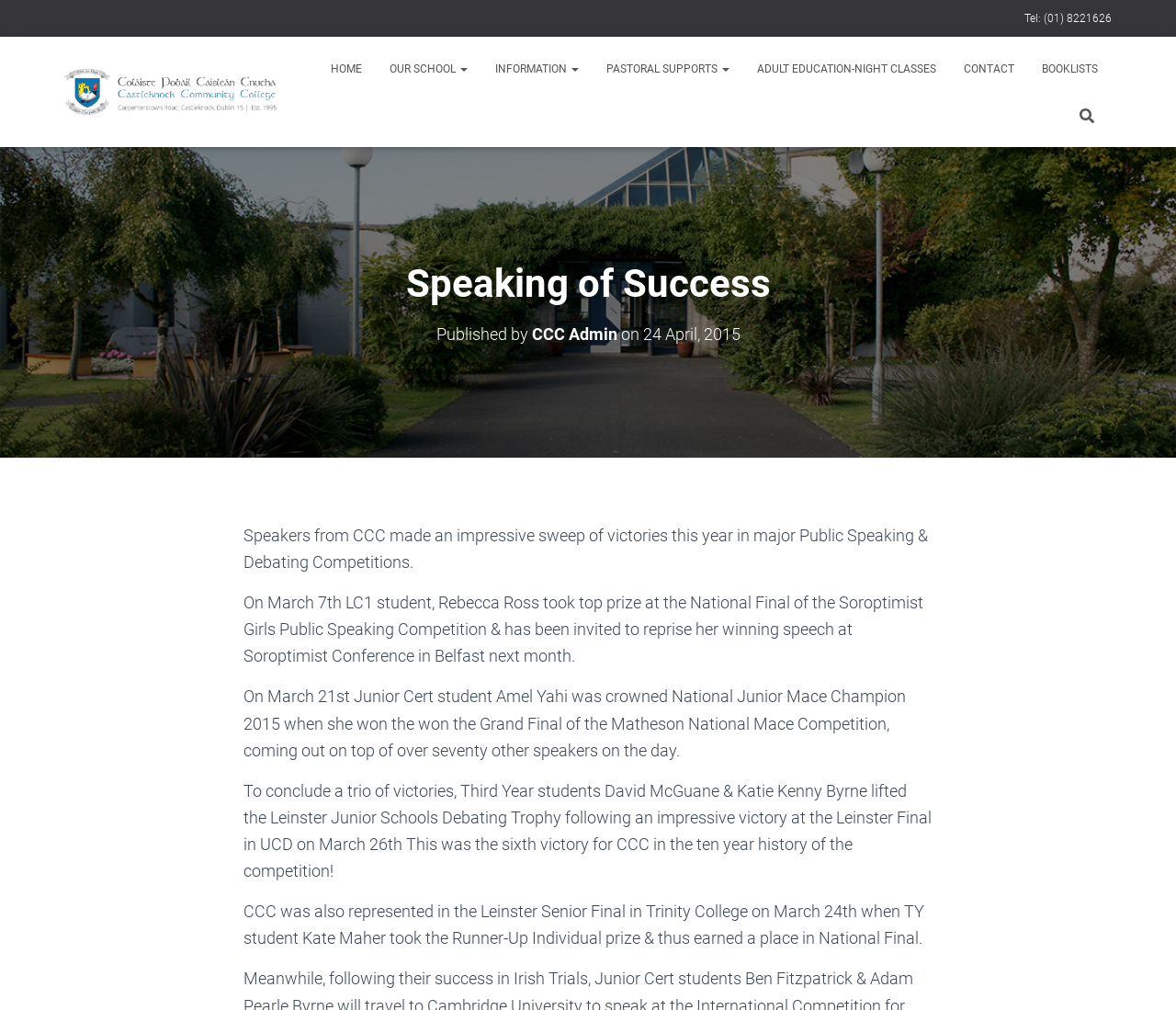Use a single word or phrase to answer the question: 
How many students are mentioned in the article?

4